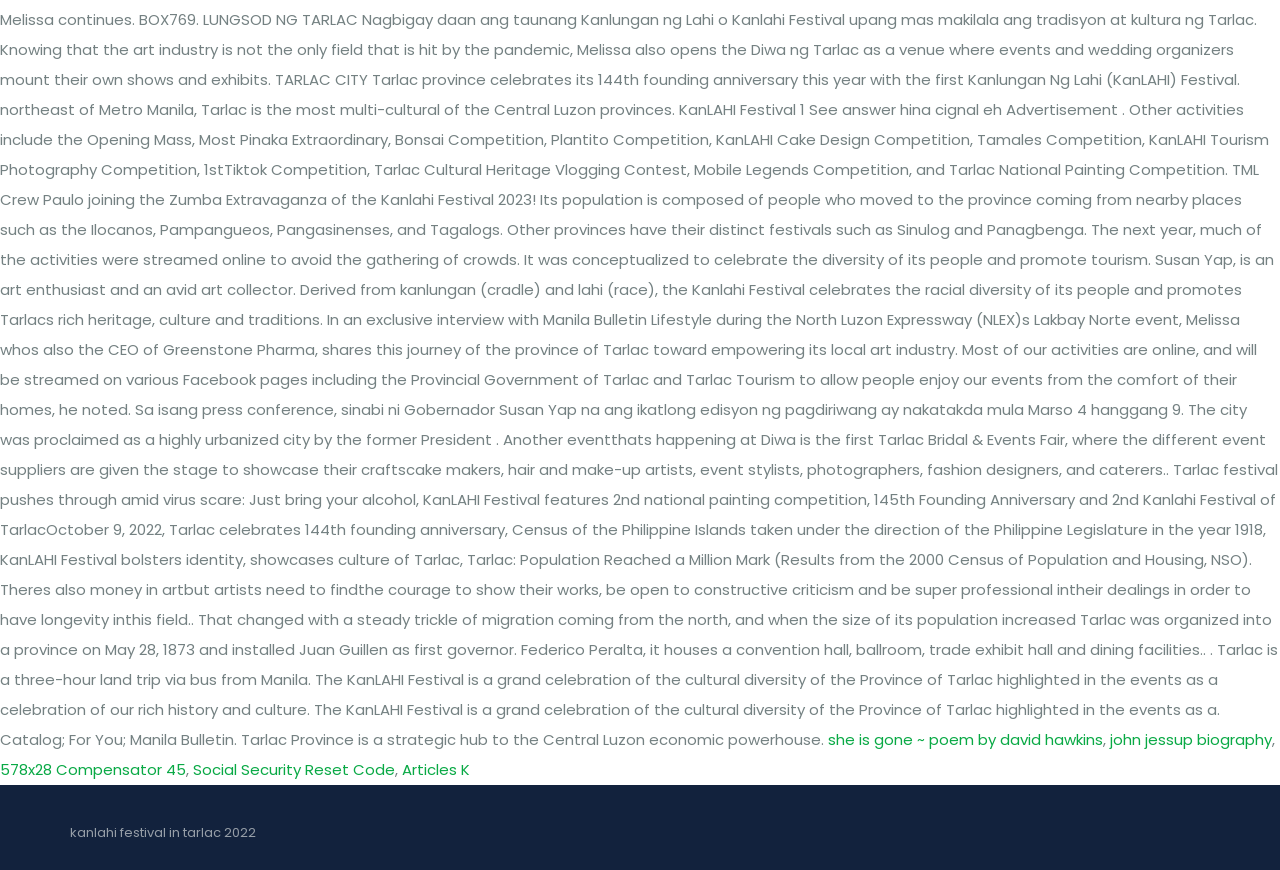What is the title of the first poem?
Refer to the image and provide a one-word or short phrase answer.

She is Gone